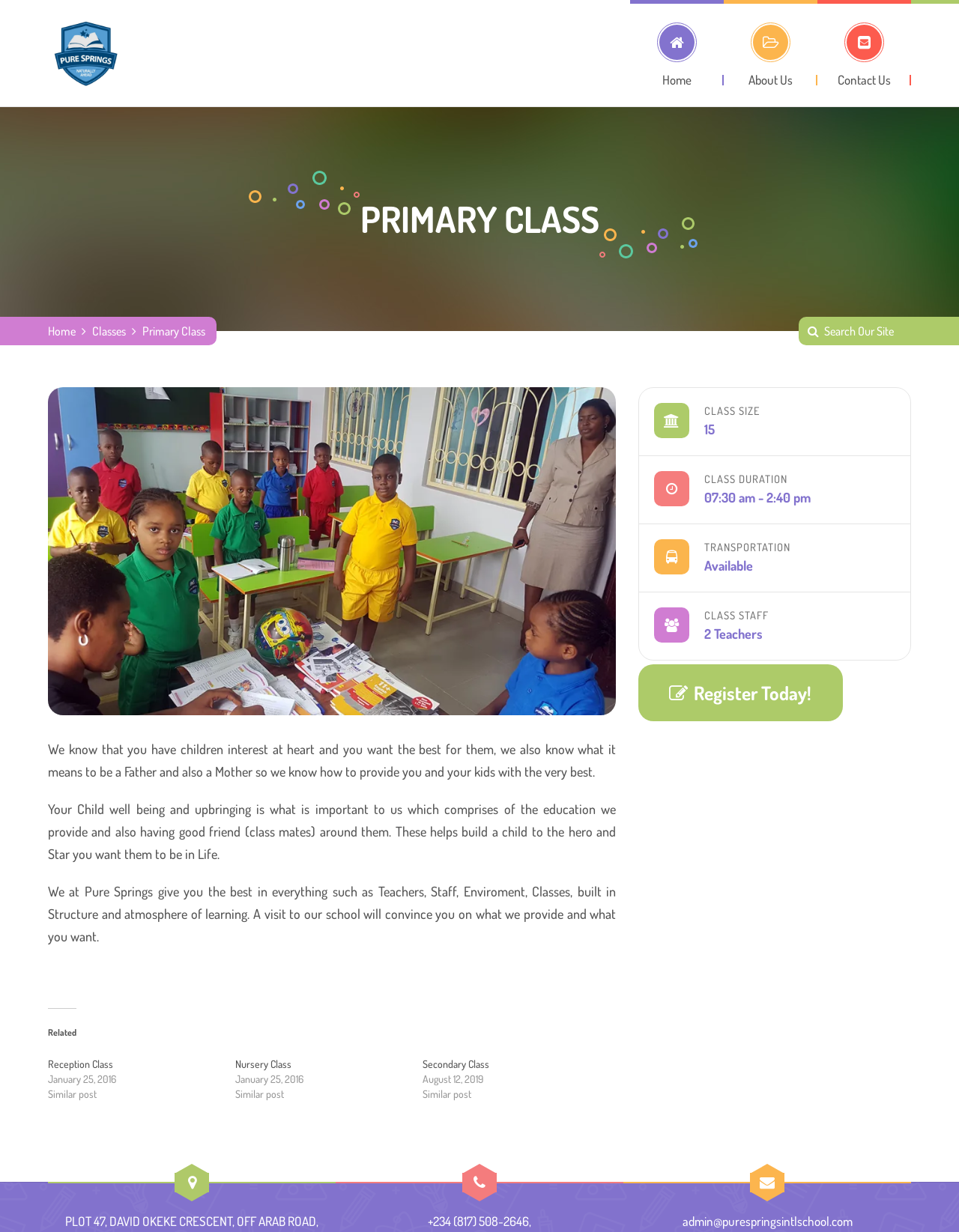Look at the image and write a detailed answer to the question: 
What is the purpose of the textbox?

I found a textbox with the placeholder text 'Search Our Site', which implies that the purpose of the textbox is to allow users to search for content on the website.